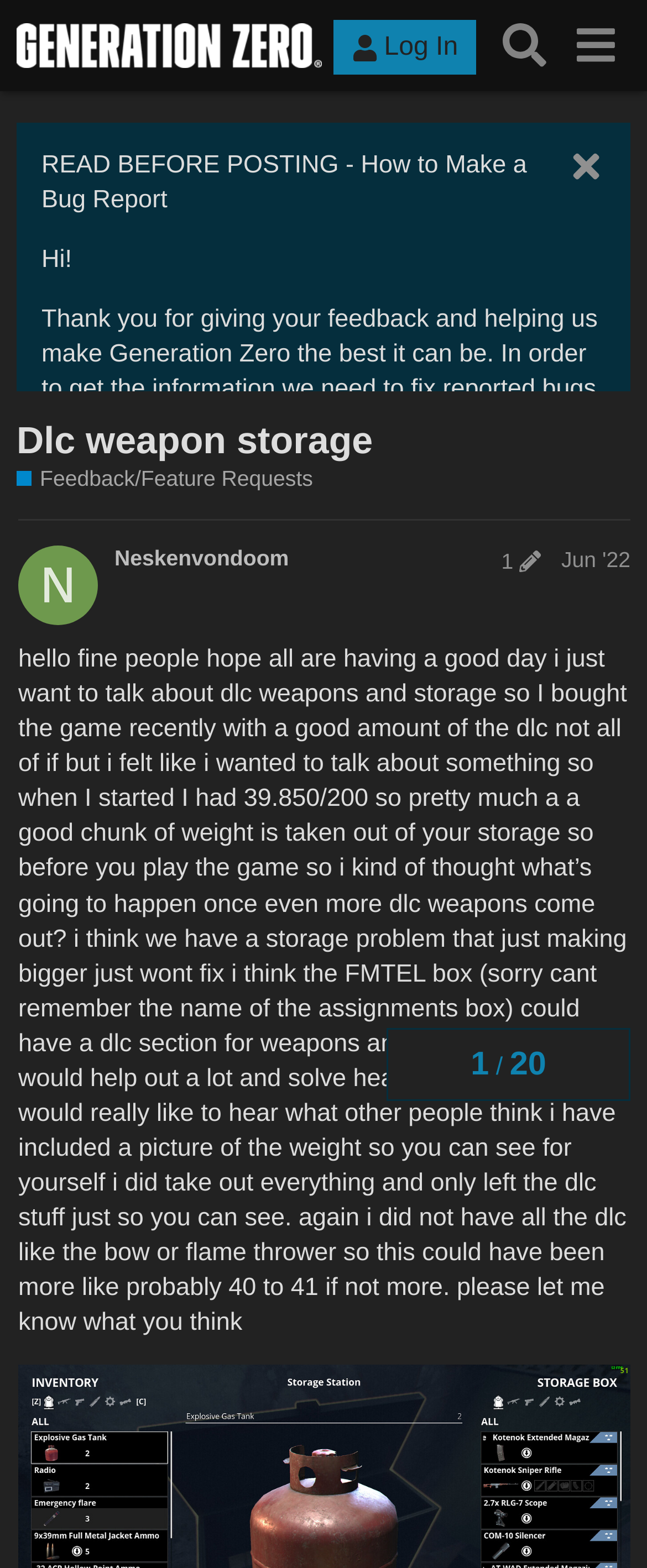Using the given description, provide the bounding box coordinates formatted as (top-left x, top-left y, bottom-right x, bottom-right y), with all values being floating point numbers between 0 and 1. Description: 1

[0.759, 0.35, 0.851, 0.366]